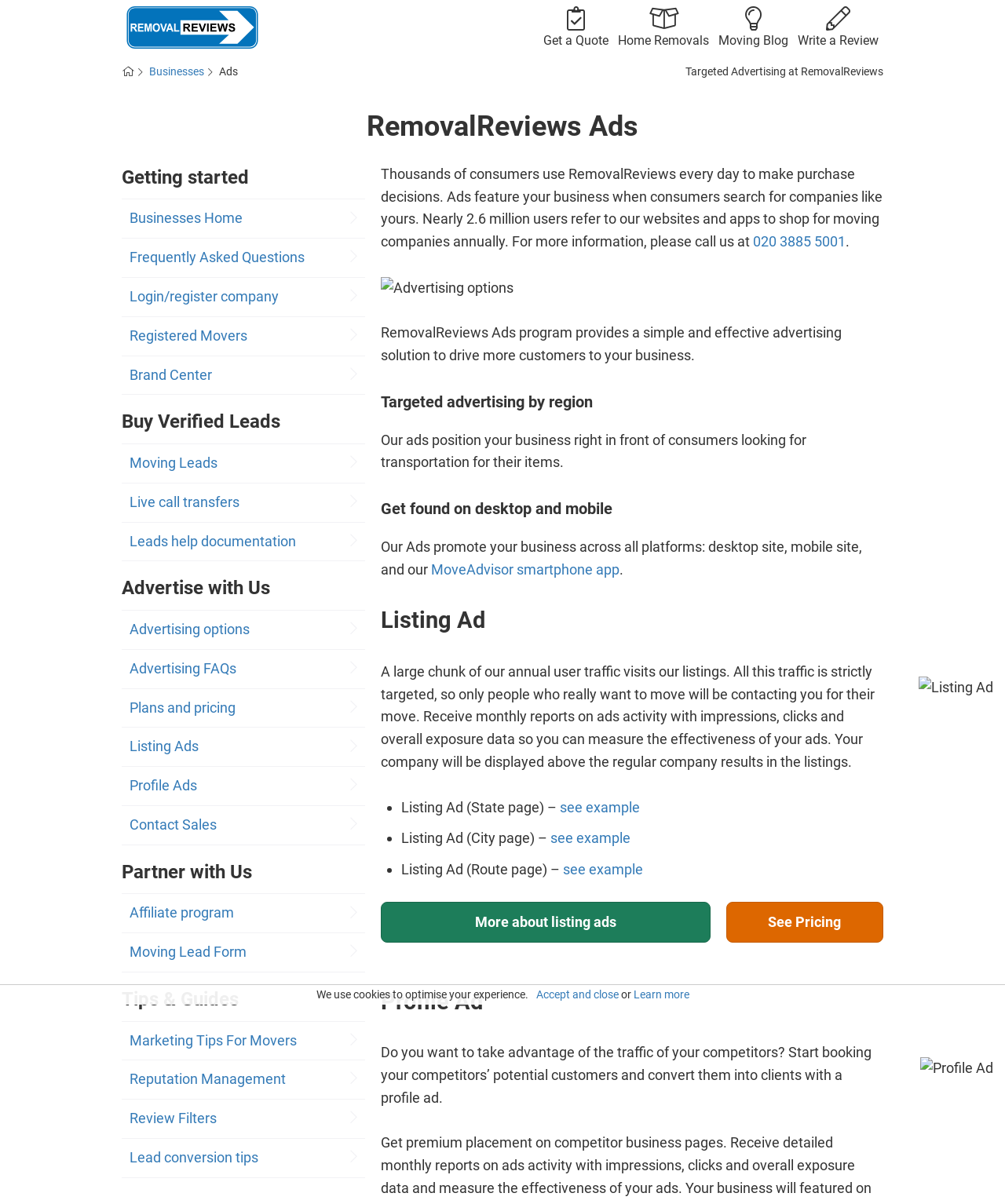Give a concise answer using one word or a phrase to the following question:
What is the purpose of Profile Ad?

Convert competitors' customers